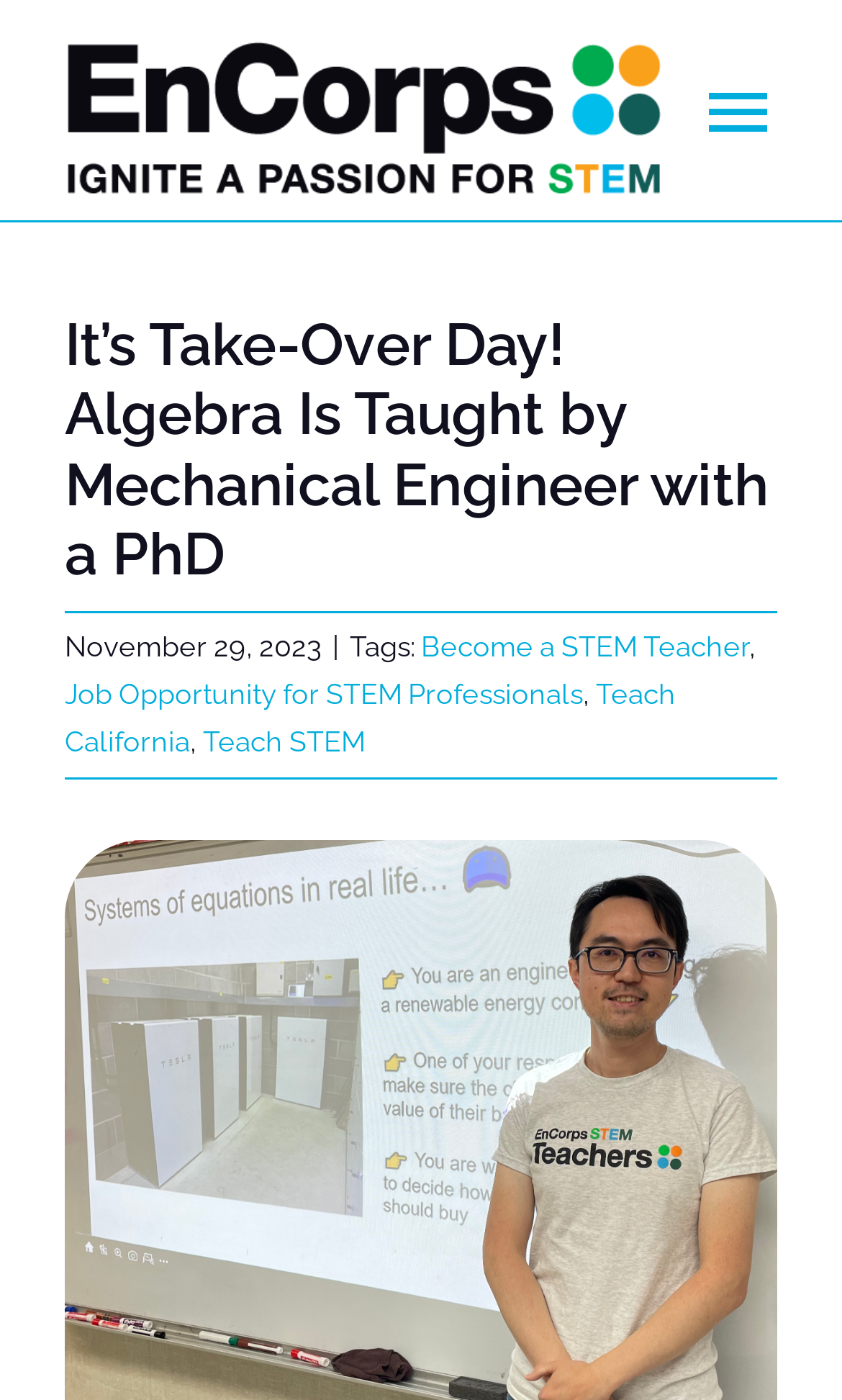What is the date of the article?
Based on the visual details in the image, please answer the question thoroughly.

The date of the article is located below the main heading, and it is indicated by the text 'November 29, 2023'.